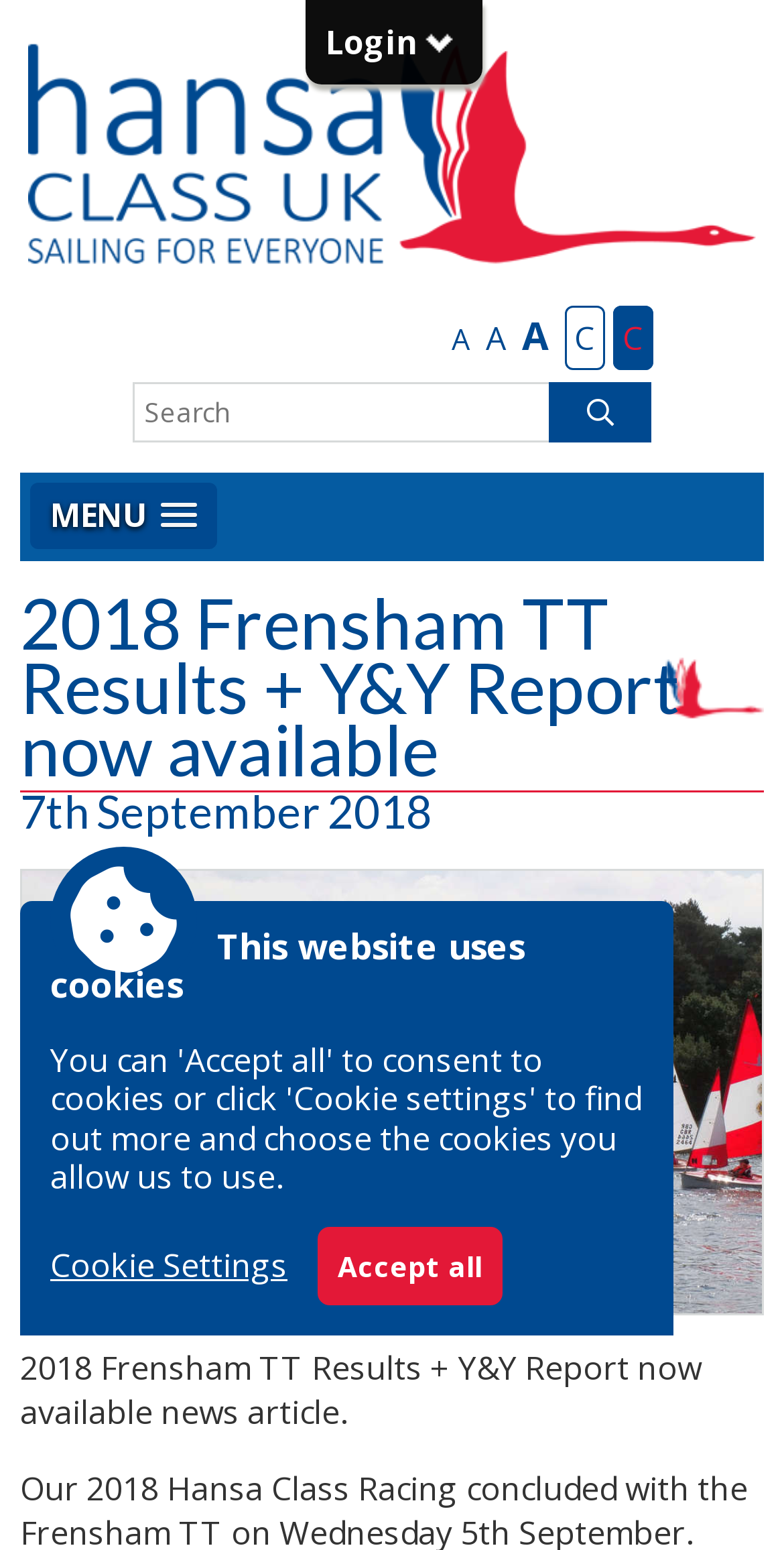Describe all the key features of the webpage in detail.

The webpage is about the 2018 Frensham TT Results and Y&Y Report, which is now available. At the top right corner, there is a "Login Extend" link accompanied by a small "Extend" icon. Next to it, there is a "Hansa Class UK" link with a corresponding image. 

Below these links, there are several "A" and "C" links aligned horizontally, which may represent different categories or options. On the left side, there is a search box with a "Search" label and a magnifying glass icon button. 

On the top left corner, there is a "MENU" link that has a popup menu. Below it, there are two headings: "2018 Frensham TT Results + Y&Y Report now available" and "7th September 2018". 

The main content of the webpage is an image with a caption "2018 Frensham TT Results + Y&Y Report now available news article." The image takes up most of the page's width and is positioned in the middle. 

At the bottom of the page, there is a notice about the website using cookies, with a "Cookie Settings" link and an "Accept all" button.